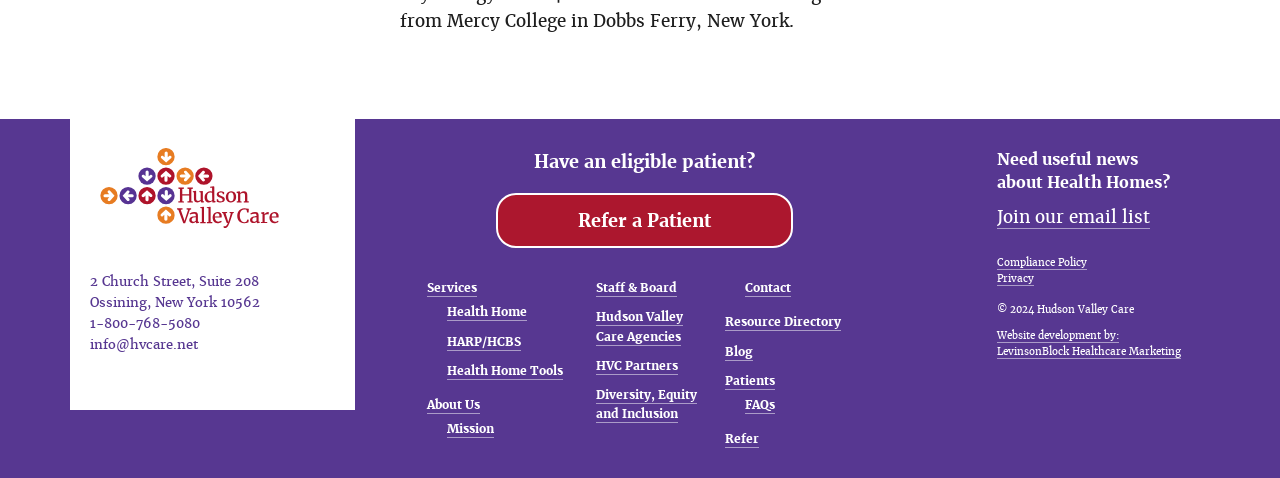How many services are listed on the webpage?
Please give a well-detailed answer to the question.

I found the services by looking at the links in the complementary element with ID 31, which contains the services links. I counted the links with IDs 234, 313, 314, 315, and 236, which are all part of the services listed on the webpage.